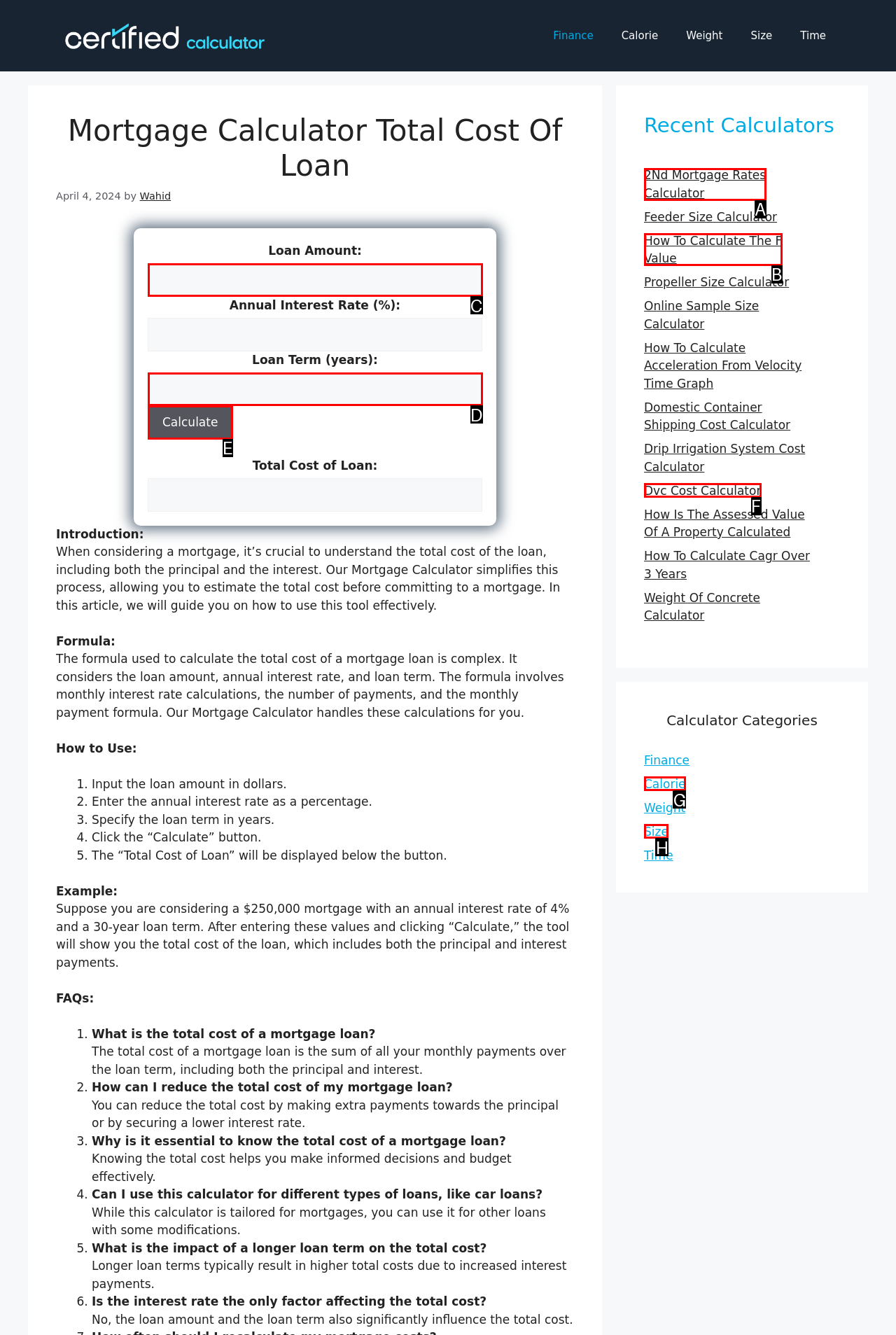Indicate the letter of the UI element that should be clicked to accomplish the task: View 2Nd Mortgage Rates Calculator. Answer with the letter only.

A